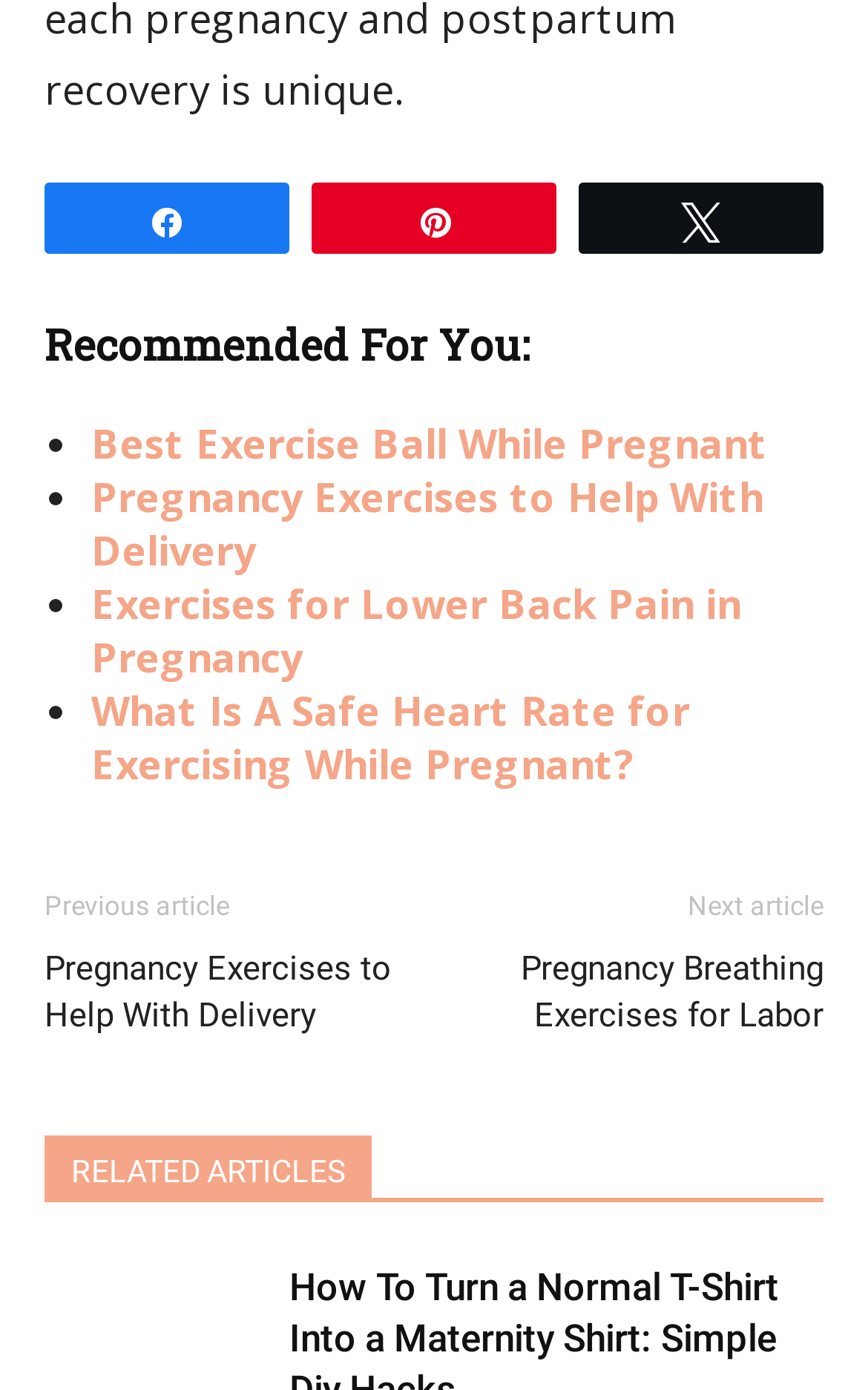Given the element description: "RELATED ARTICLES", predict the bounding box coordinates of this UI element. The coordinates must be four float numbers between 0 and 1, given as [left, top, right, bottom].

[0.051, 0.817, 0.428, 0.862]